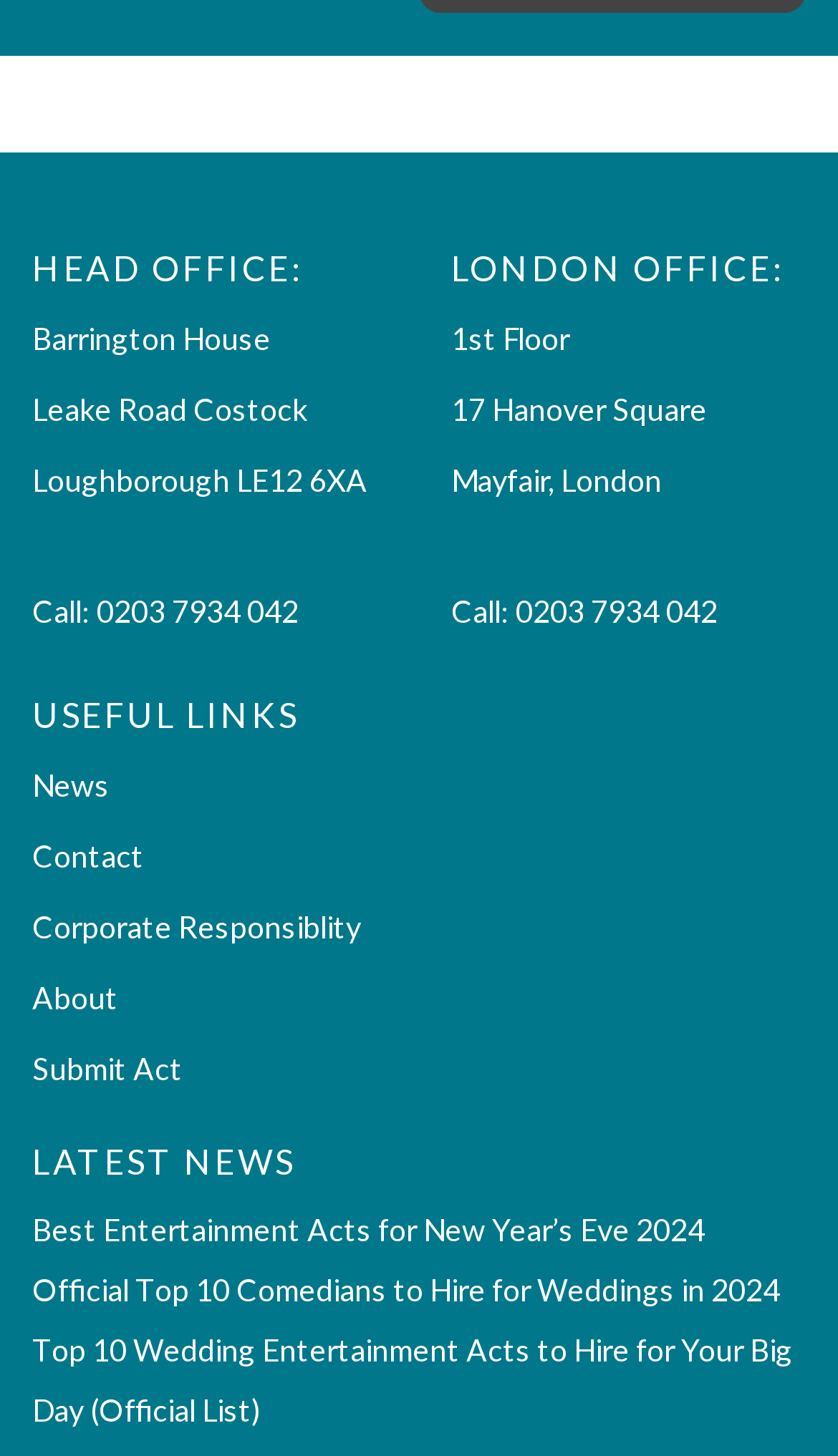What is the address of the Head Office?
Using the information from the image, provide a comprehensive answer to the question.

The address of the Head Office can be found in the top section of the webpage, where it is listed as 'Leake Road Costock, Loughborough LE12 6XA'.